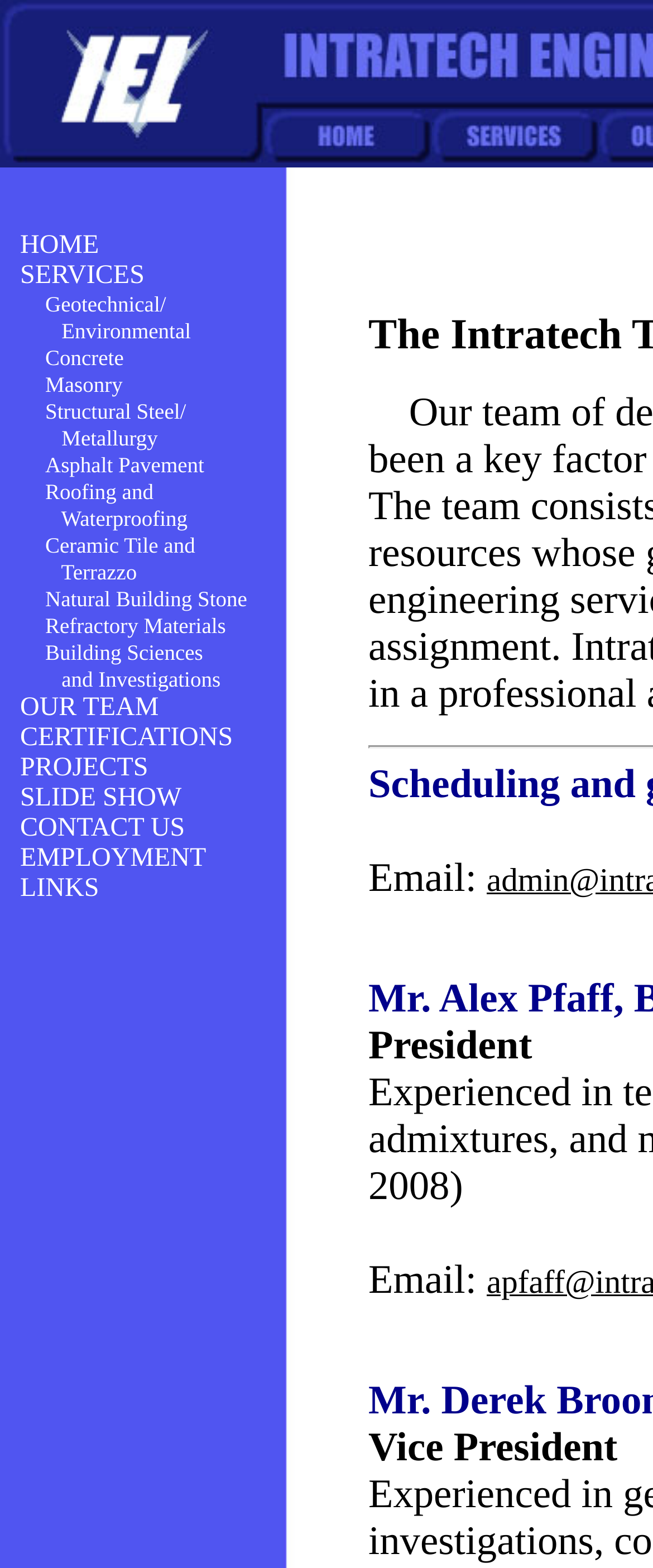Locate the bounding box coordinates of the clickable area needed to fulfill the instruction: "Contact the President via email".

[0.564, 0.653, 0.815, 0.682]